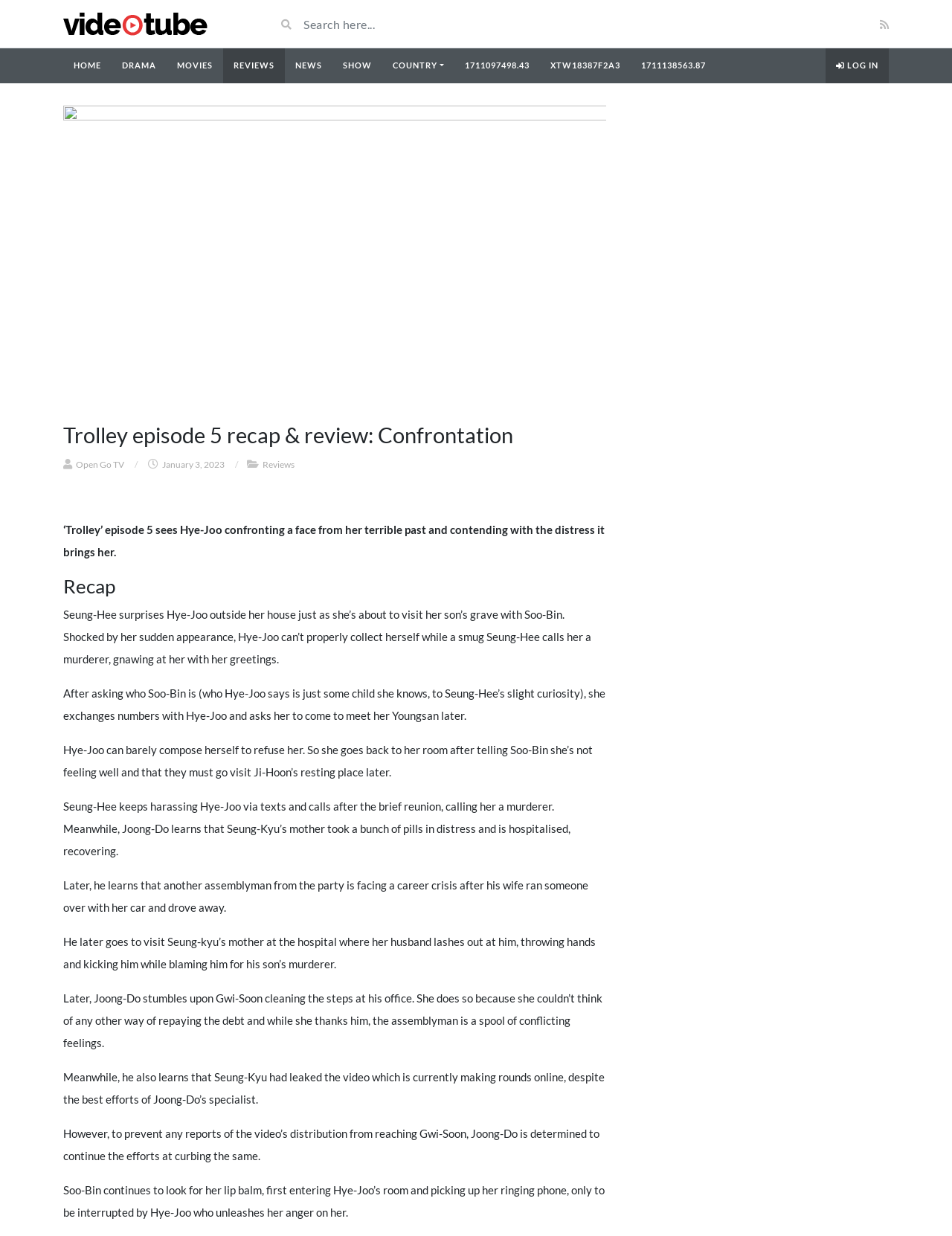Identify and extract the heading text of the webpage.

Trolley episode 5 recap & review: Confrontation